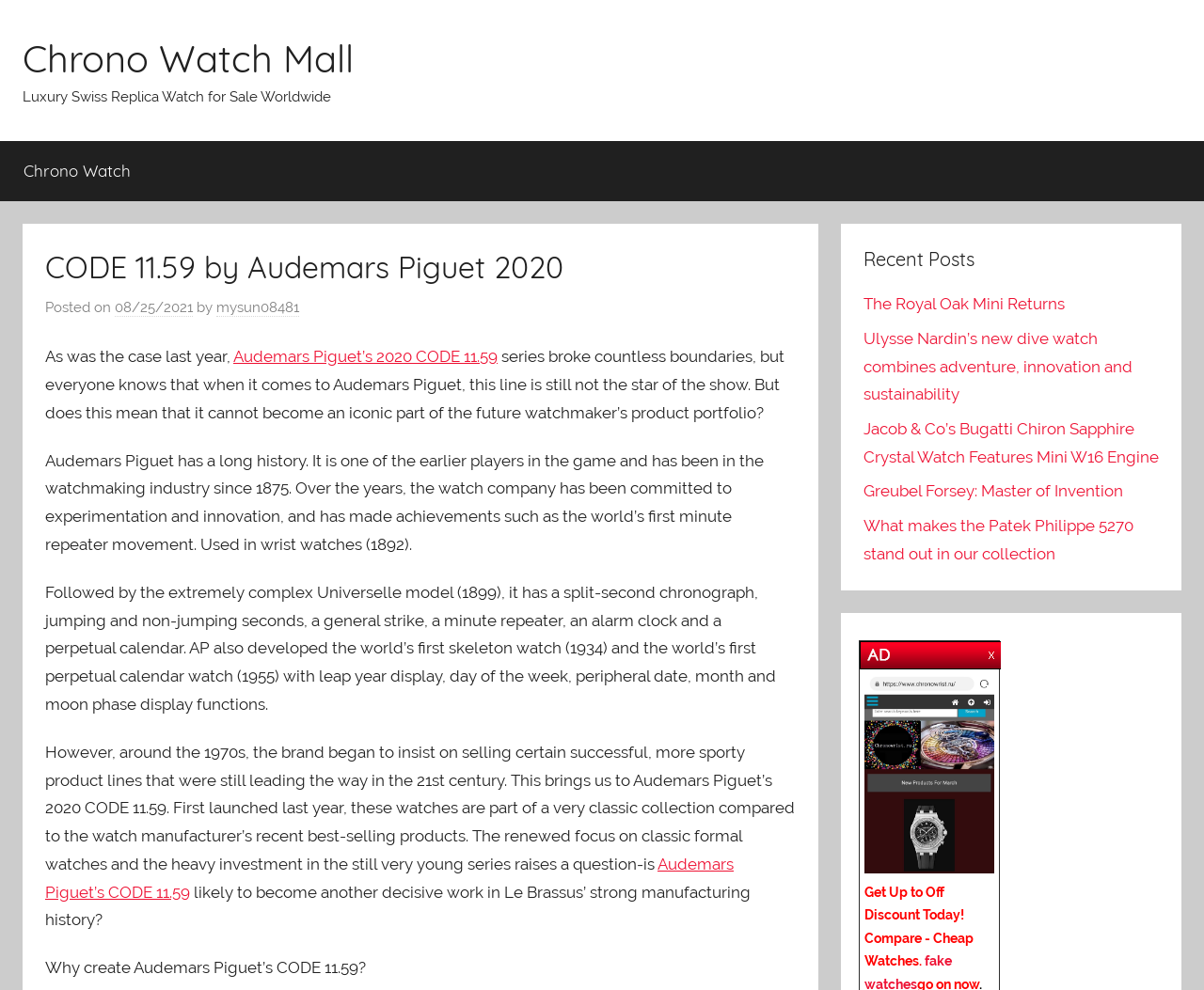Specify the bounding box coordinates of the area that needs to be clicked to achieve the following instruction: "Read the article about 'Audemars Piguet’s 2020 CODE 11.59'".

[0.194, 0.35, 0.413, 0.369]